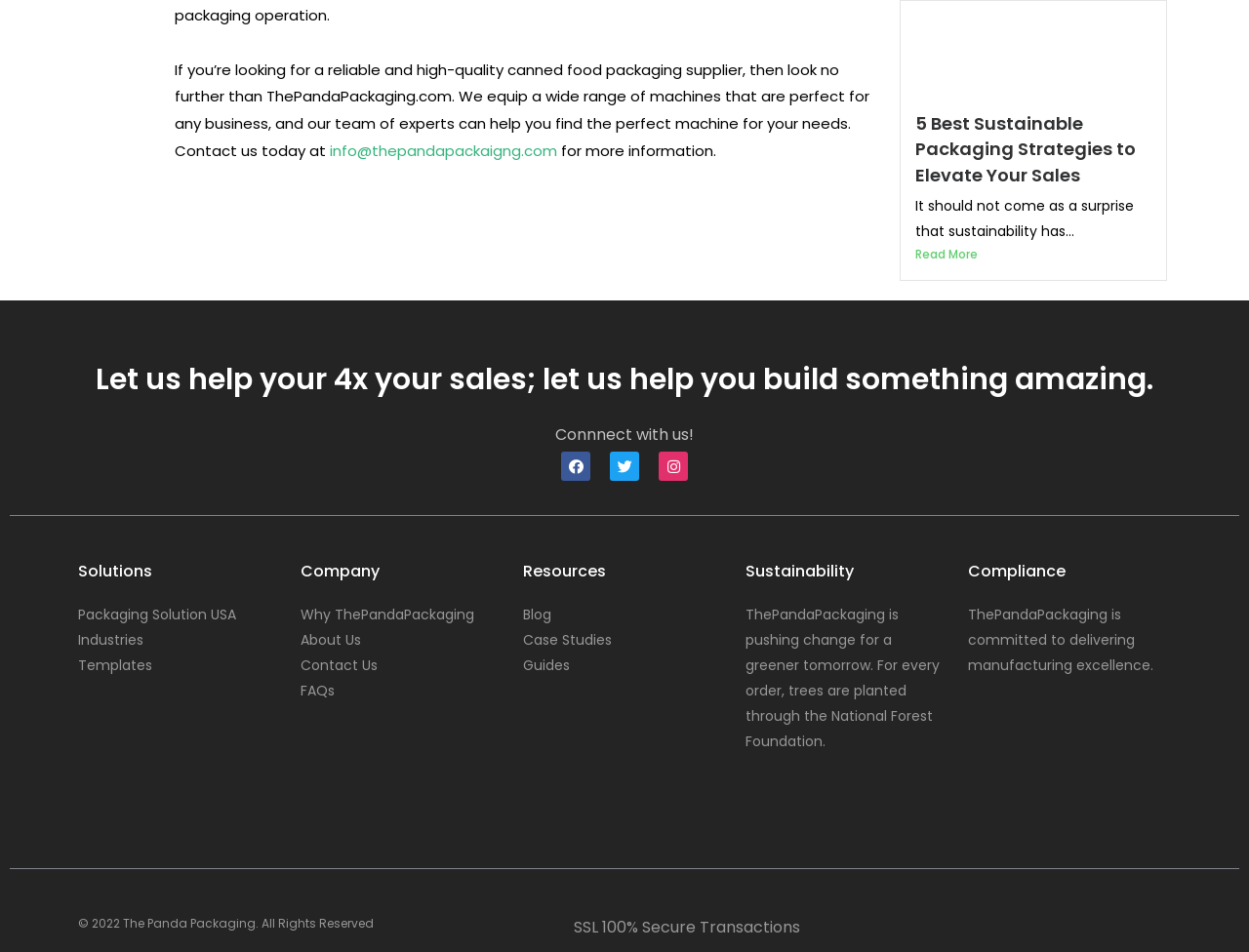Answer the question below in one word or phrase:
What is the purpose of the company's team of experts?

Helping find the perfect machine